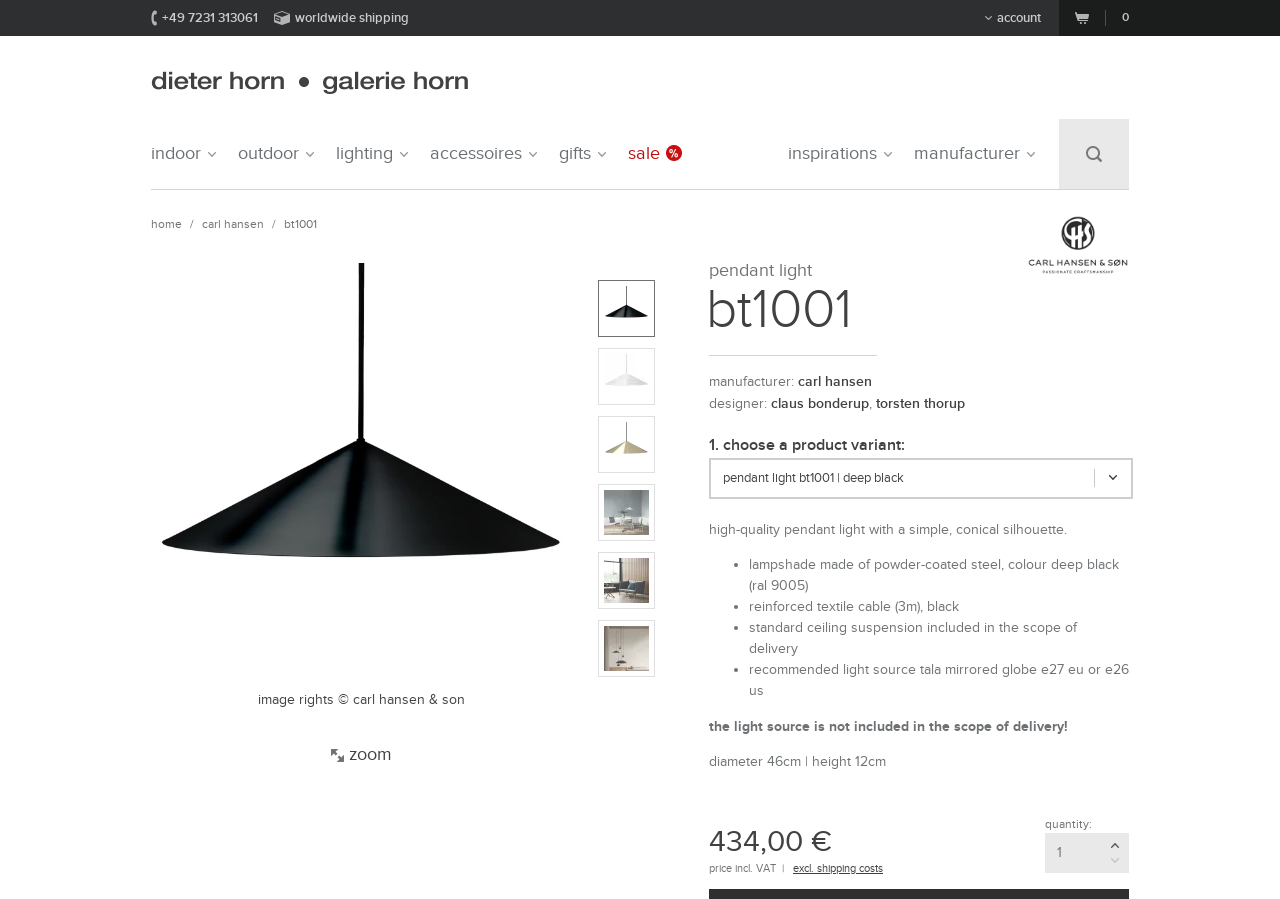Explain the webpage's layout and main content in detail.

This webpage is about a product, specifically a pendant light called BT1001 by Carl Hansen. At the top of the page, there is a phone number and a mention of worldwide shipping. On the top right, there are links to the account and a shopping cart with zero items.

Below that, there are links to different categories, including indoor, outdoor, lighting, accessories, and gifts. On the left side, there is a menu with links to the home page, Carl Hansen, and the specific product BT1001.

The main content of the page is about the product, with a heading "Pendant Light" and a subheading "BT1001". There is a description of the product, stating that it is a high-quality pendant light with a simple, conical silhouette. Below that, there are details about the product, including the material, color, and dimensions.

The product has a price of 434.00 €, and there is a mention that the price includes VAT. There is also a note that the light source is not included in the scope of delivery. On the right side, there is a section to select the quantity of the product and a link to exclude shipping costs.

At the bottom of the page, there is an image of the product, and below that, there are links to the manufacturer, Carl Hansen, and the designers, Claus Bonderup and Torsten Thorup. There is also a mention of image rights and a link to the image rights page.